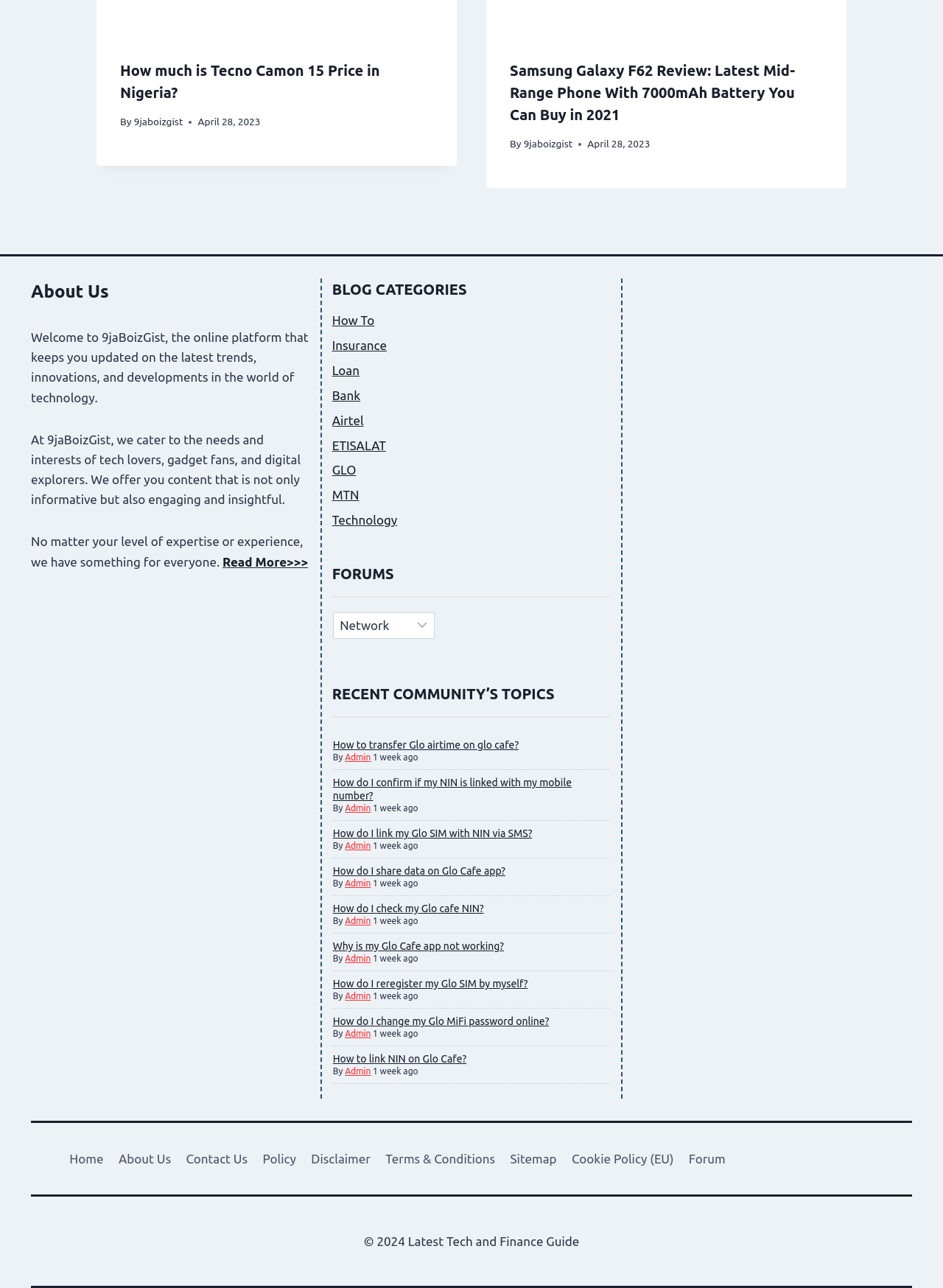Extract the bounding box coordinates for the UI element described by the text: "title="O2 MAXX Booster"". The coordinates should be in the form of [left, top, right, bottom] with values between 0 and 1.

None